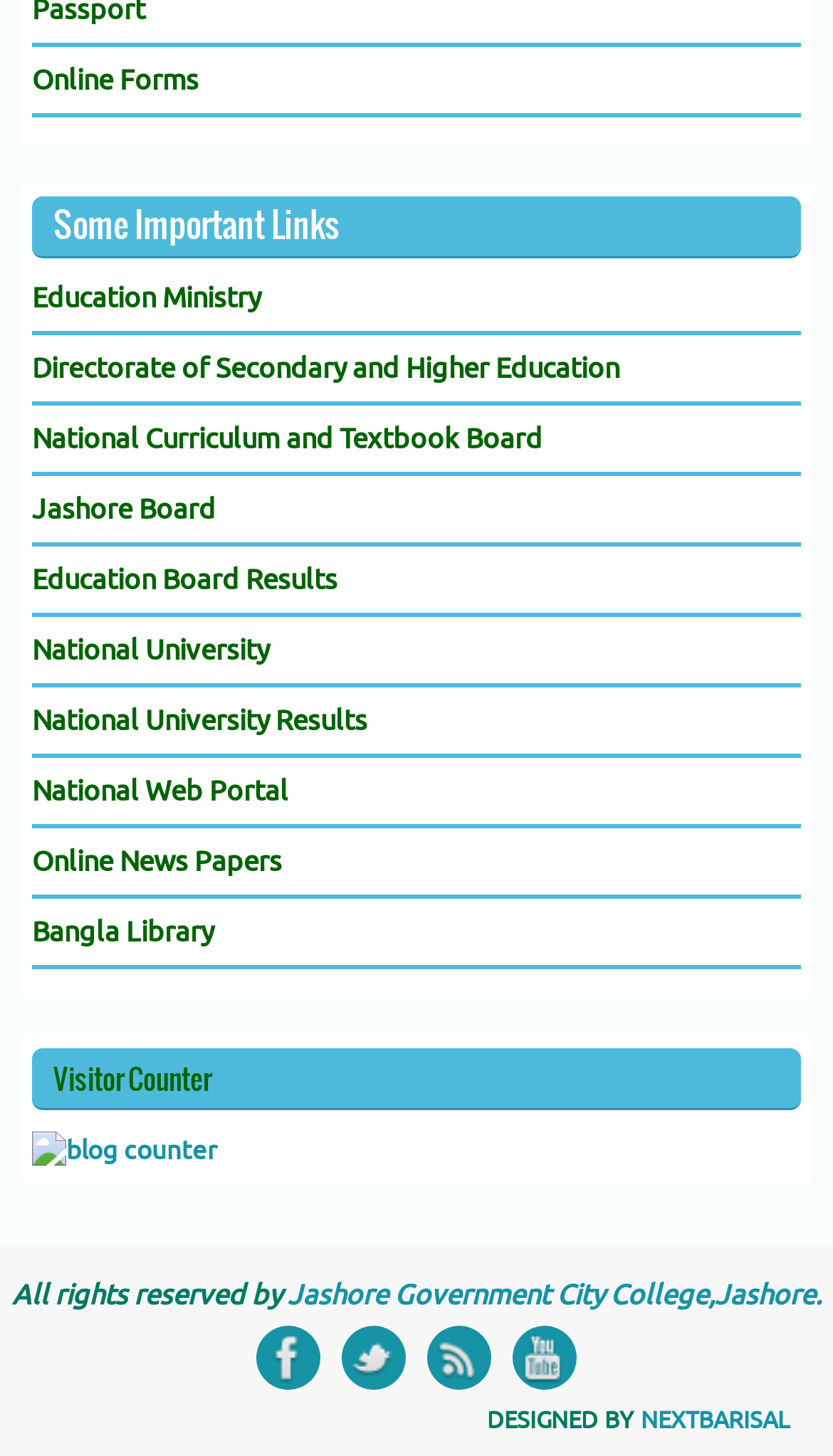Locate the bounding box coordinates of the area you need to click to fulfill this instruction: 'Click on Online Forms'. The coordinates must be in the form of four float numbers ranging from 0 to 1: [left, top, right, bottom].

[0.038, 0.044, 0.238, 0.067]